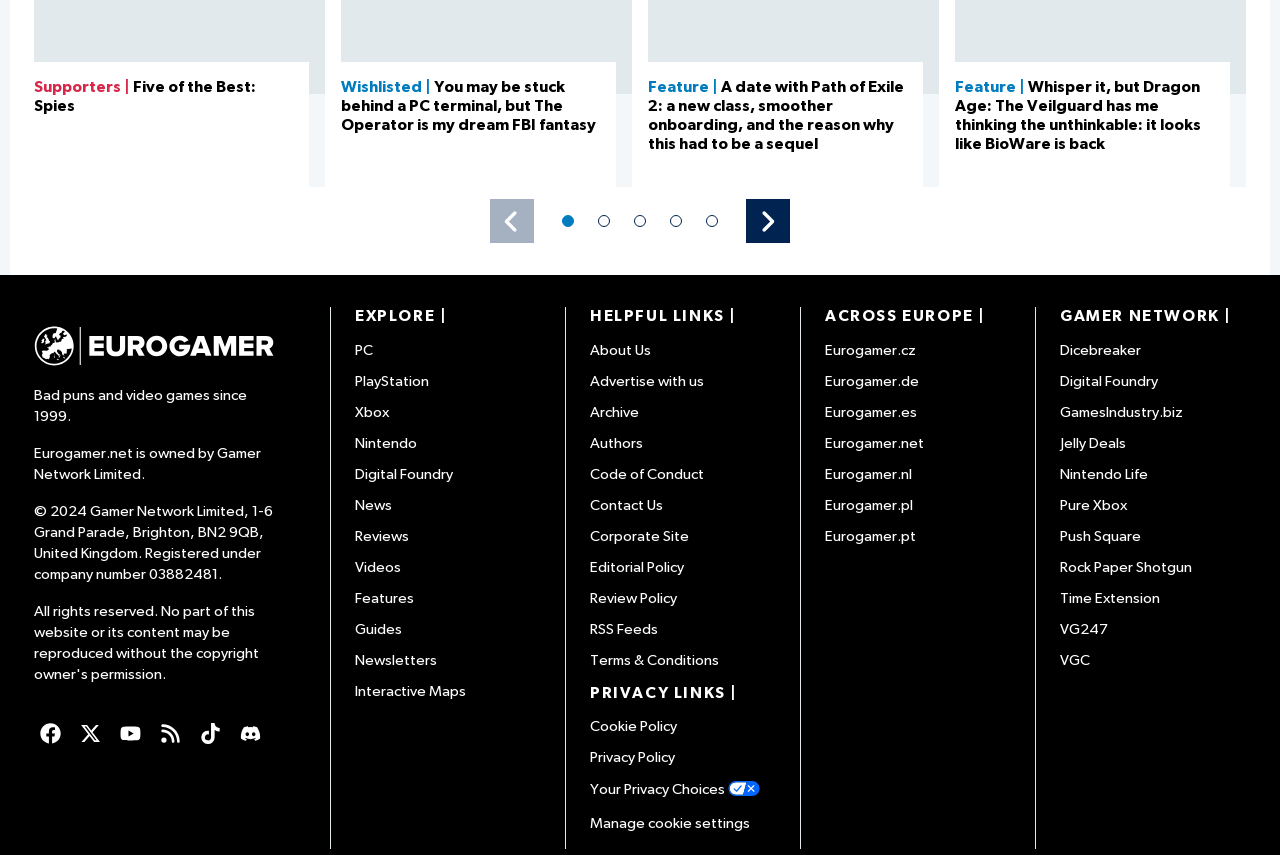What is the name of the website?
Based on the image, give a concise answer in the form of a single word or short phrase.

Eurogamer.net